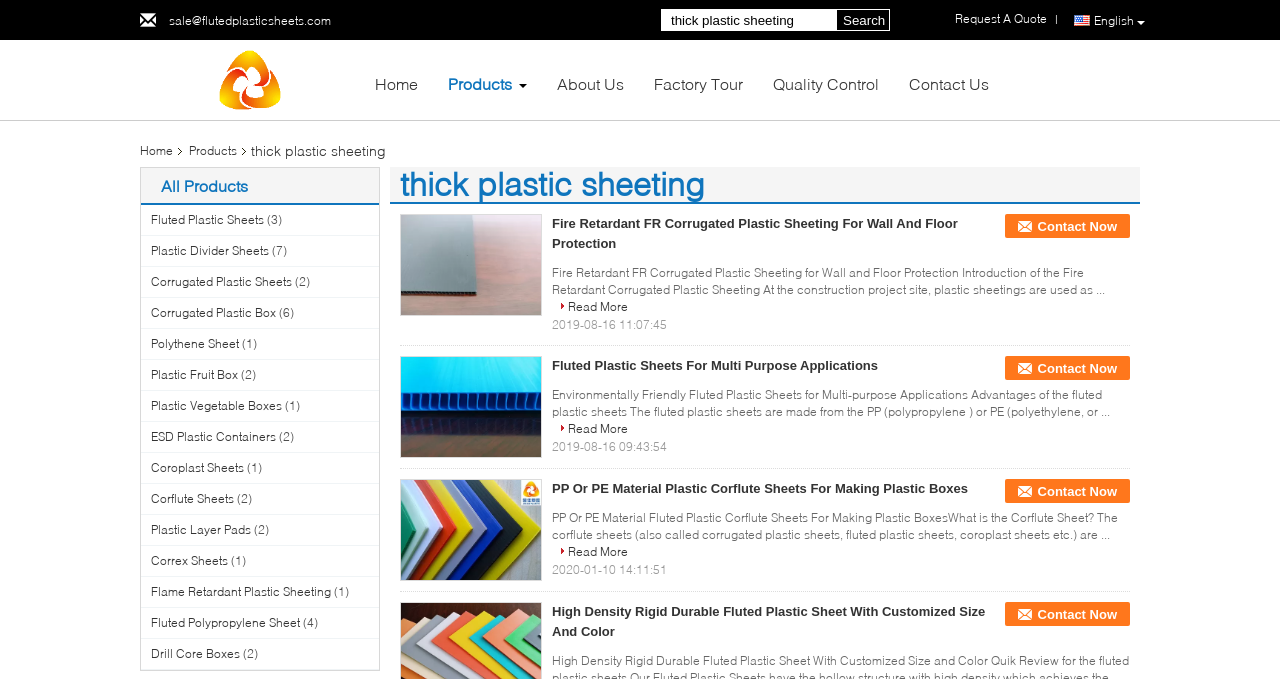Locate the UI element described by Flame Retardant Plastic Sheeting and provide its bounding box coordinates. Use the format (top-left x, top-left y, bottom-right x, bottom-right y) with all values as floating point numbers between 0 and 1.

[0.118, 0.86, 0.259, 0.882]